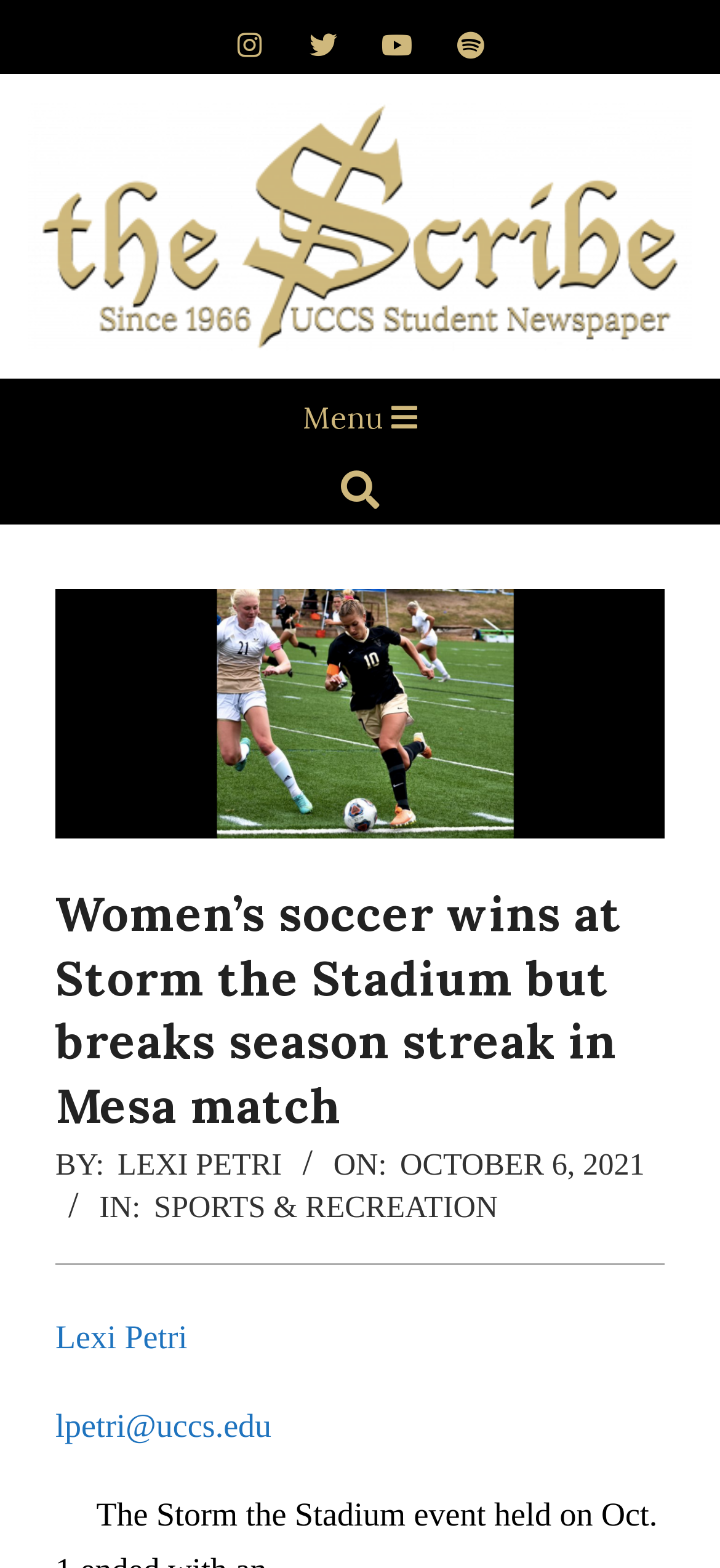What is the name of the website?
Refer to the image and give a detailed response to the question.

I found the name of the website by looking at the top-left corner of the webpage, where the logo 'The Scribe' is located.